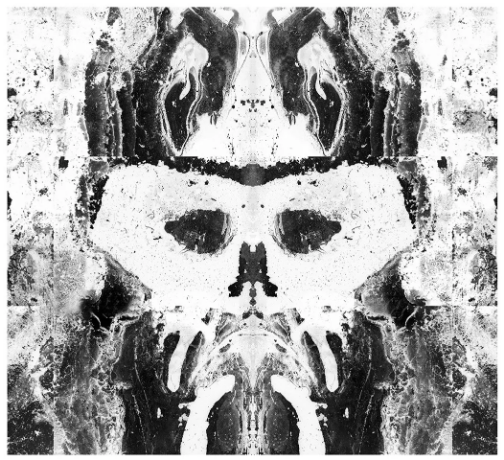How many artist proofs are included in the limited edition of 'Mask I'? Refer to the image and provide a one-word or short phrase answer.

2